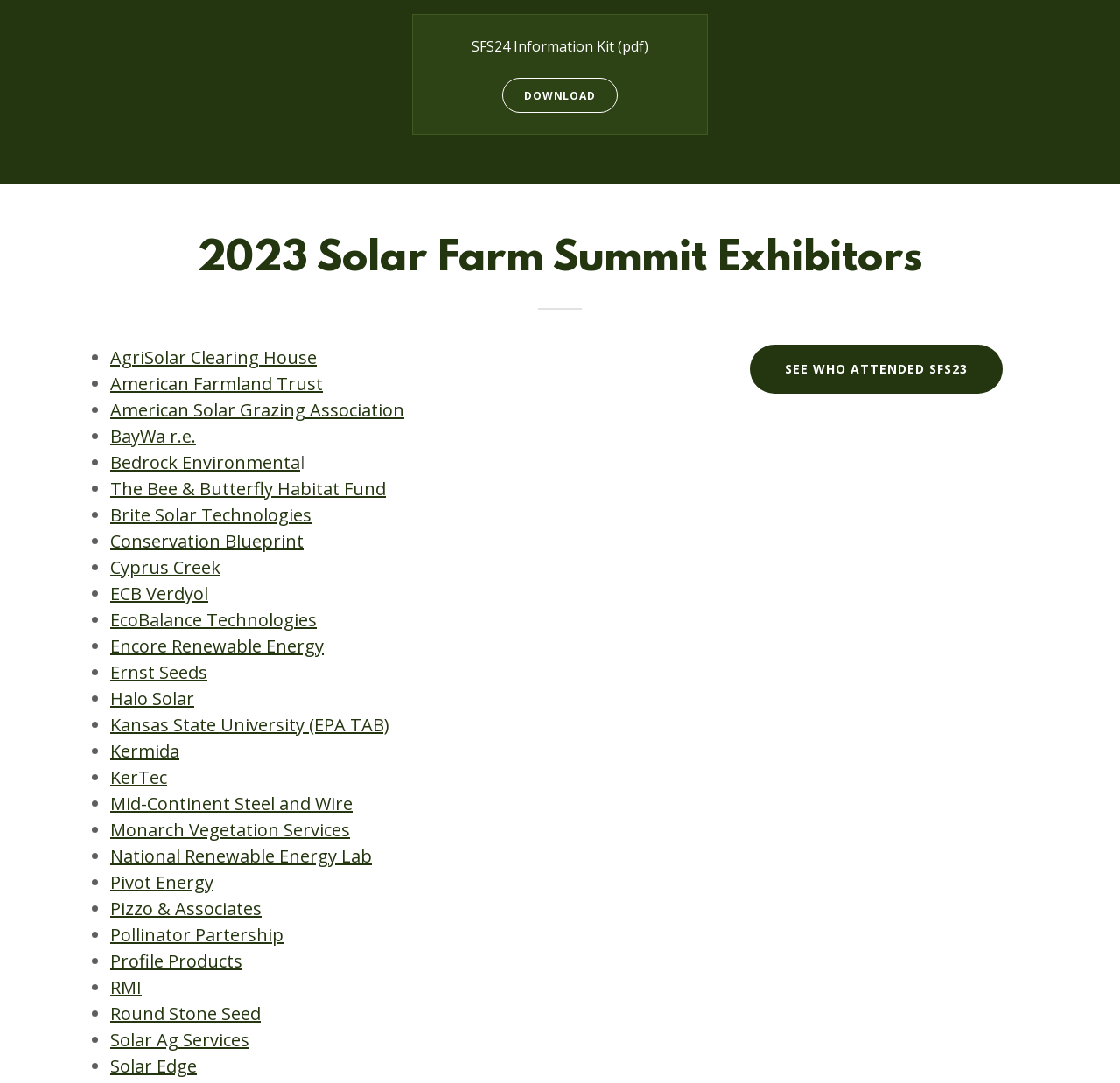Please locate the bounding box coordinates for the element that should be clicked to achieve the following instruction: "explore the American Solar Grazing Association website". Ensure the coordinates are given as four float numbers between 0 and 1, i.e., [left, top, right, bottom].

[0.098, 0.367, 0.361, 0.389]